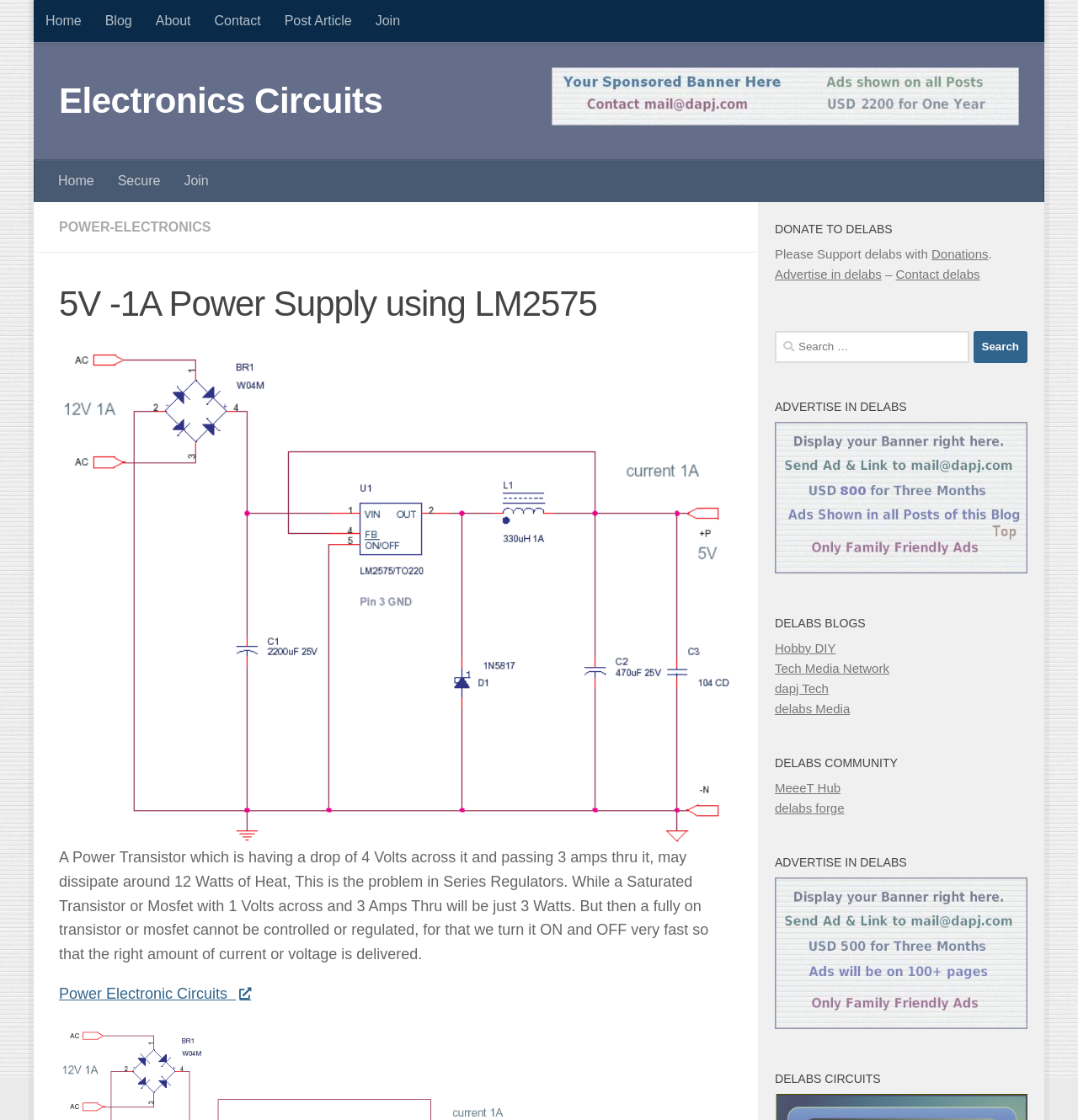Use a single word or phrase to answer the question: What is the purpose of the 'Search for:' field?

Search the website